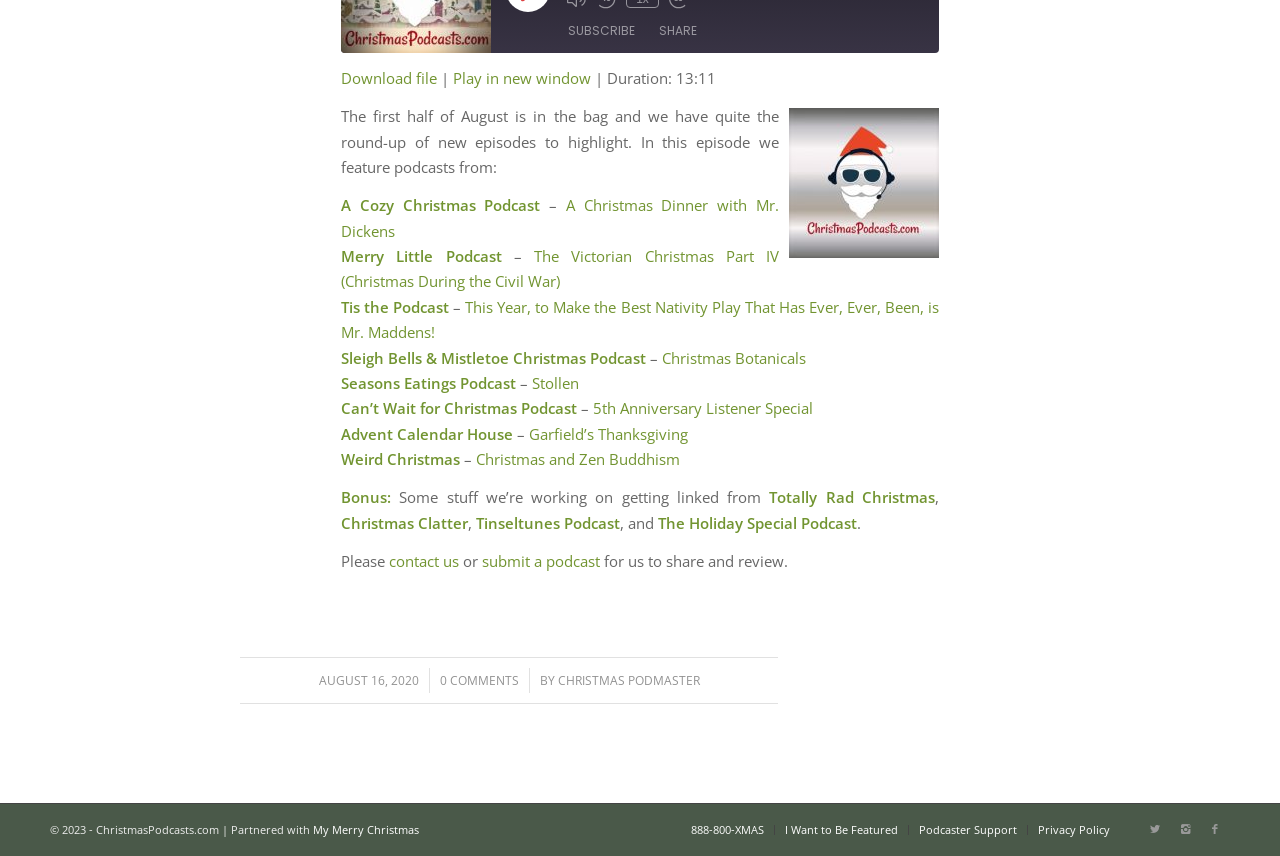Please locate the UI element described by "Garfield’s Thanksgiving" and provide its bounding box coordinates.

[0.413, 0.495, 0.538, 0.518]